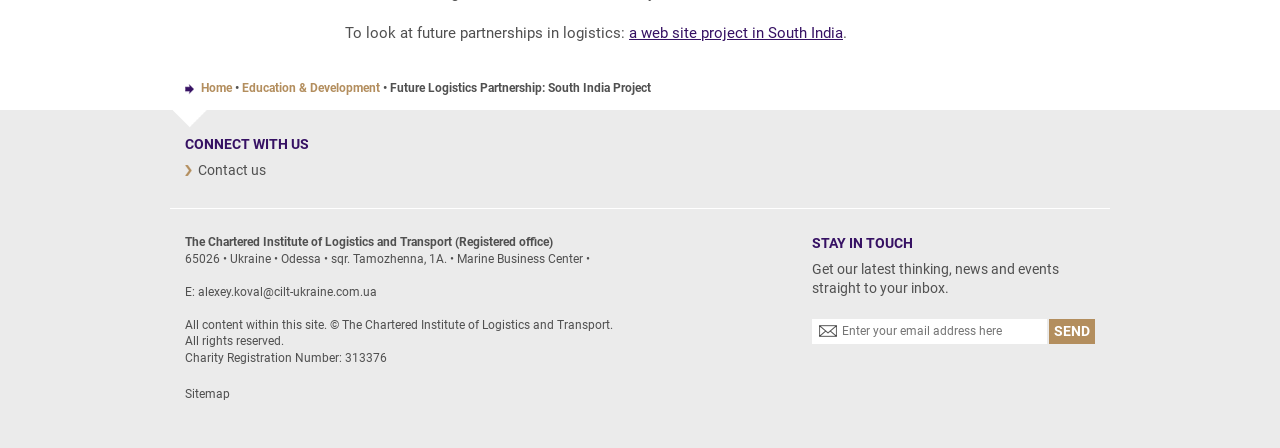What is the location of the institute's office?
Using the image as a reference, give an elaborate response to the question.

I found this answer by looking at the StaticText element with the text '65026 • Ukraine • Odessa • sqr. Tamozhenna, 1A. • Marine Business Center •' which is located at [0.145, 0.562, 0.461, 0.593]. This text is likely to be the location of the institute's office.